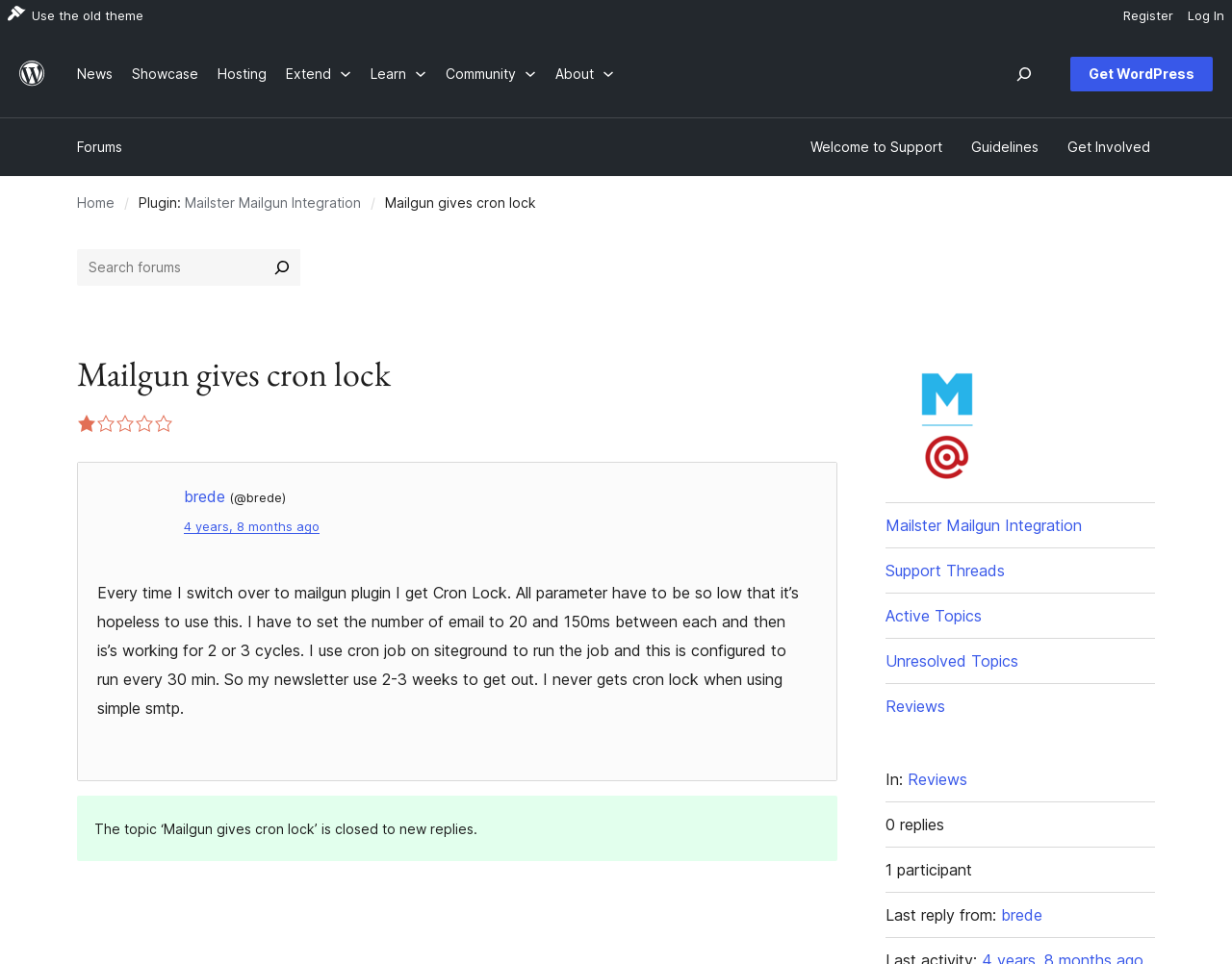Provide the bounding box coordinates of the section that needs to be clicked to accomplish the following instruction: "Go to the plugin page of Mailster Mailgun Integration."

[0.15, 0.198, 0.293, 0.224]